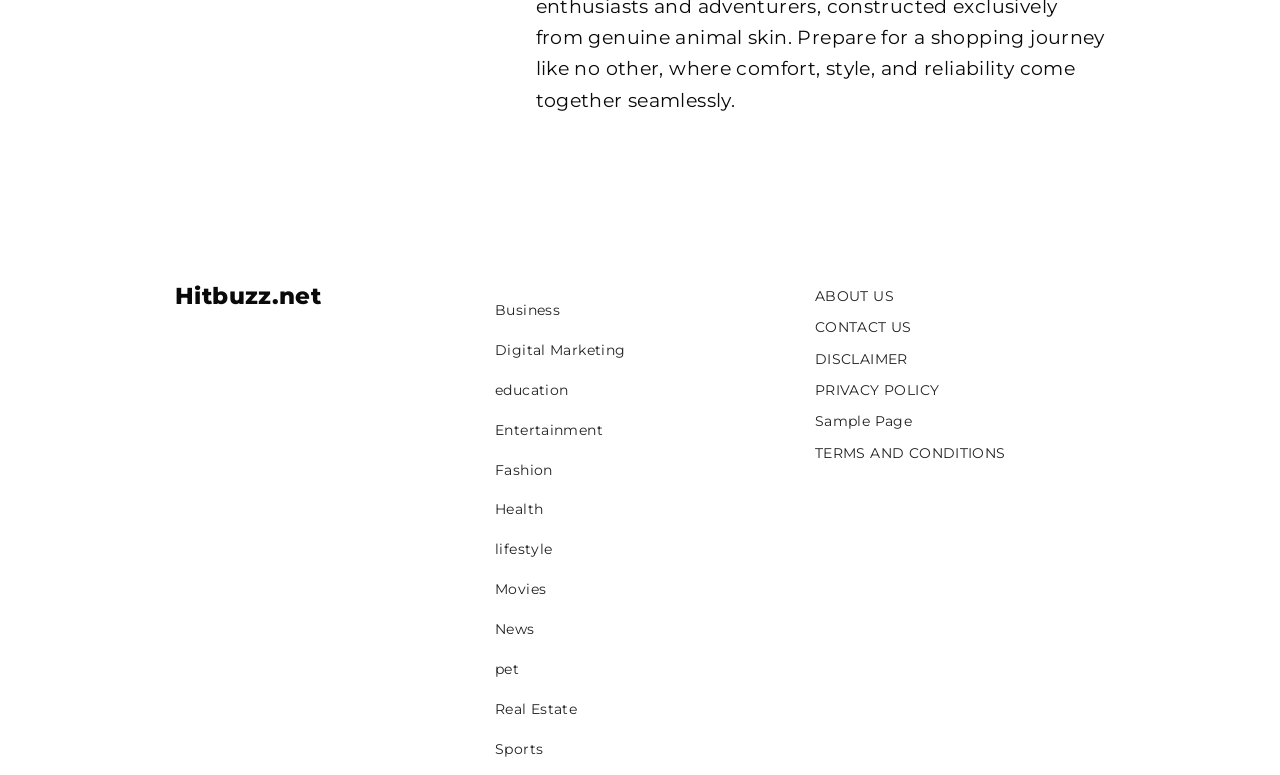Locate the bounding box for the described UI element: "Digital Marketing". Ensure the coordinates are four float numbers between 0 and 1, formatted as [left, top, right, bottom].

[0.387, 0.44, 0.489, 0.463]